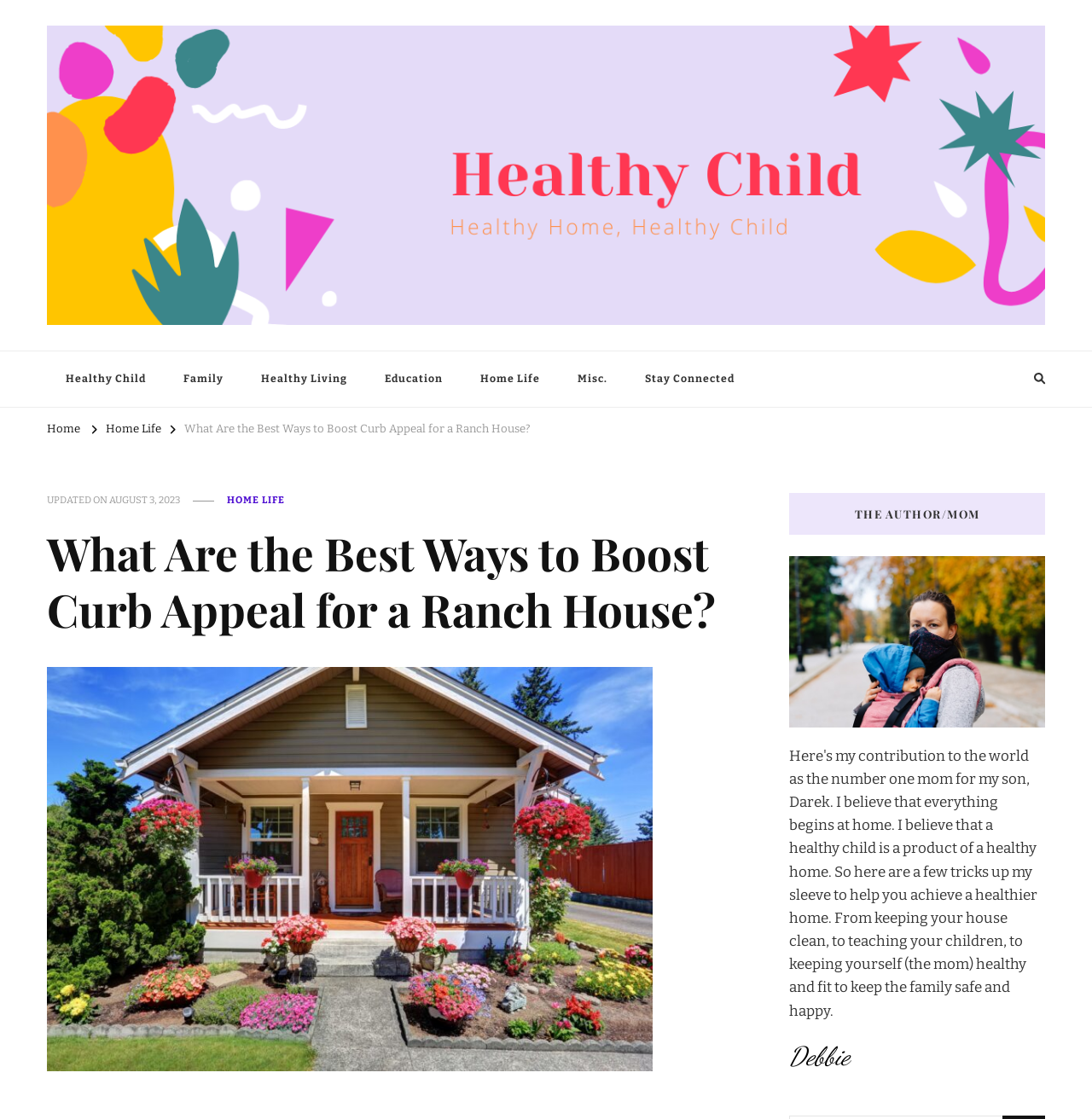What is the name of the author?
Examine the image and provide an in-depth answer to the question.

I found the answer by looking at the section 'THE AUTHOR/MOM' where the static text 'Debbie' is located.